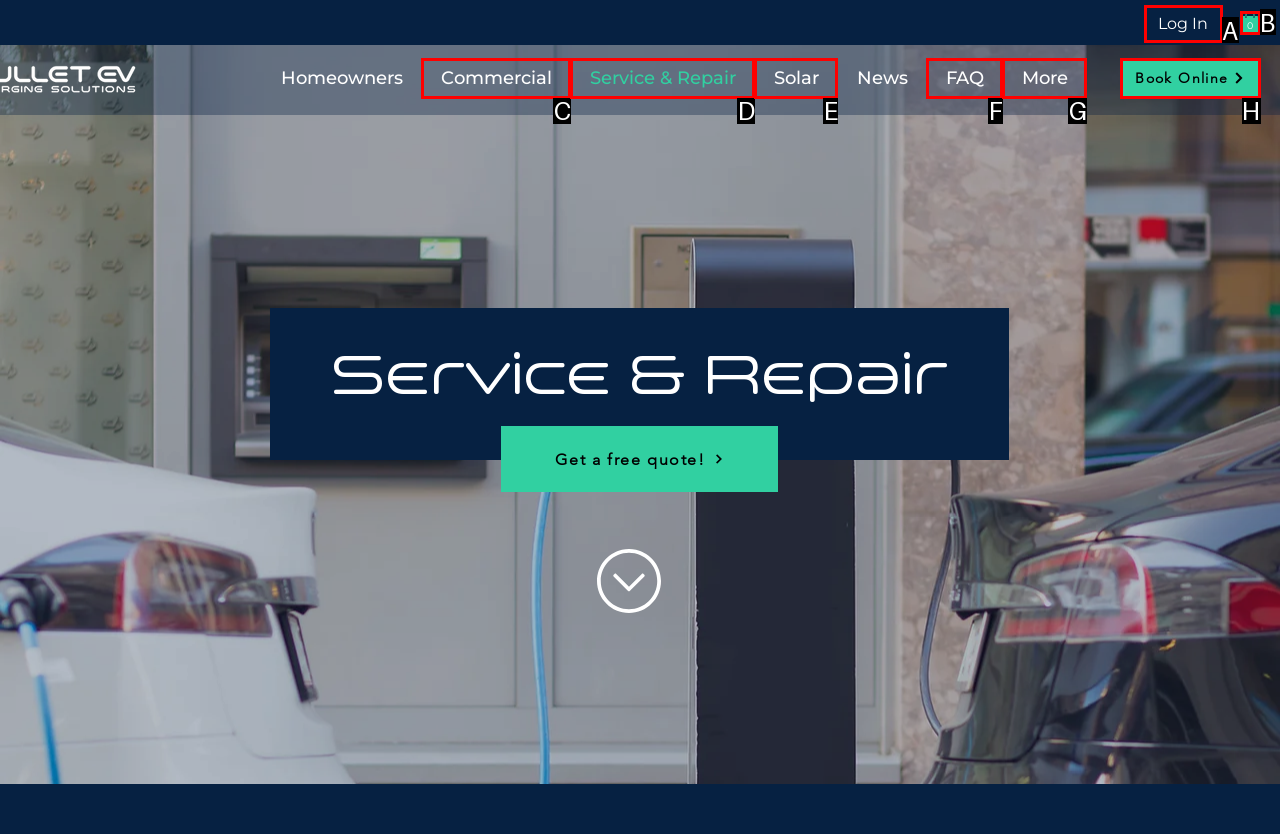Determine which HTML element should be clicked for this task: Log in to your account
Provide the option's letter from the available choices.

A